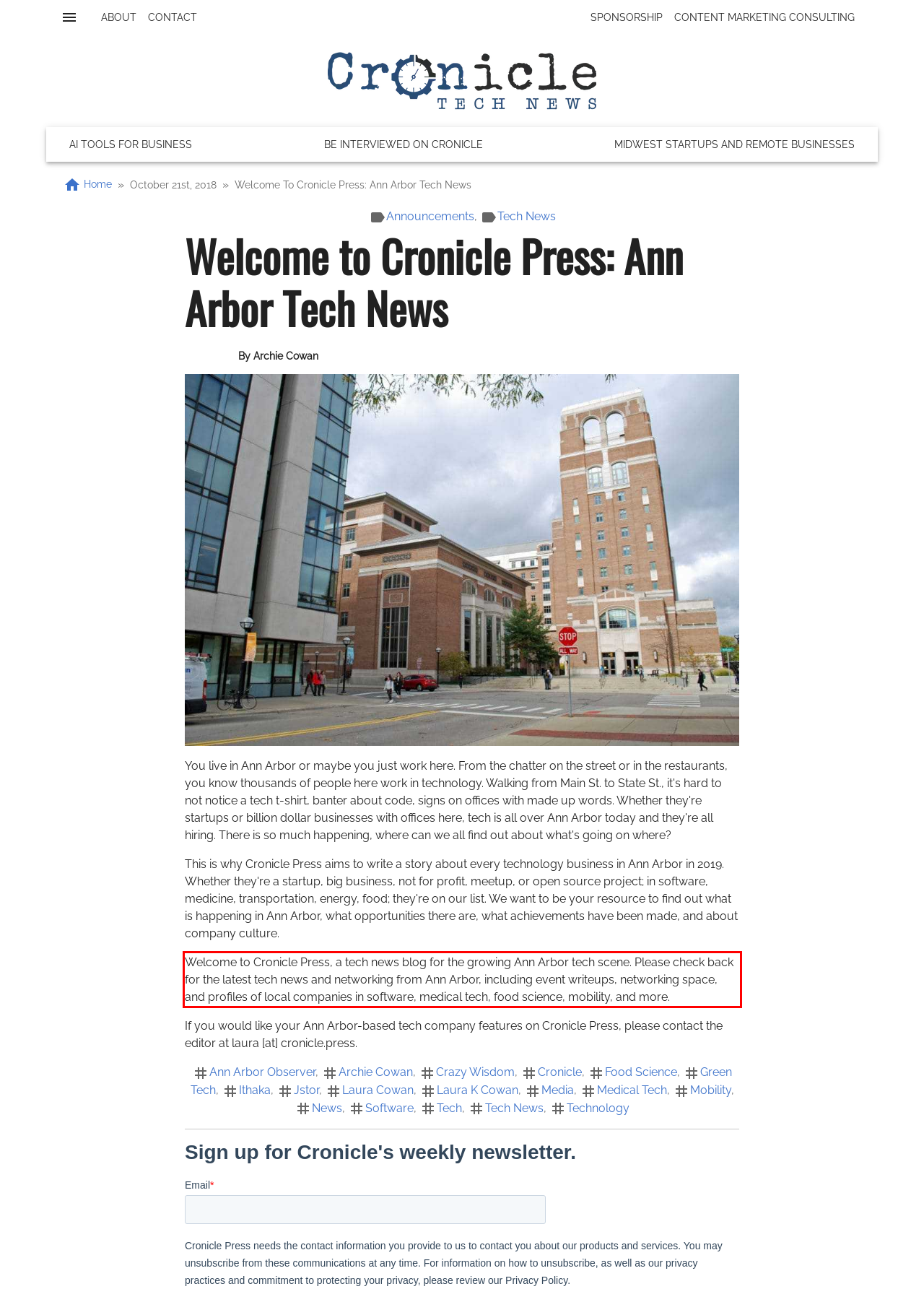Given a screenshot of a webpage, locate the red bounding box and extract the text it encloses.

Welcome to Cronicle Press, a tech news blog for the growing Ann Arbor tech scene. Please check back for the latest tech news and networking from Ann Arbor, including event writeups, networking space, and profiles of local companies in software, medical tech, food science, mobility, and more.